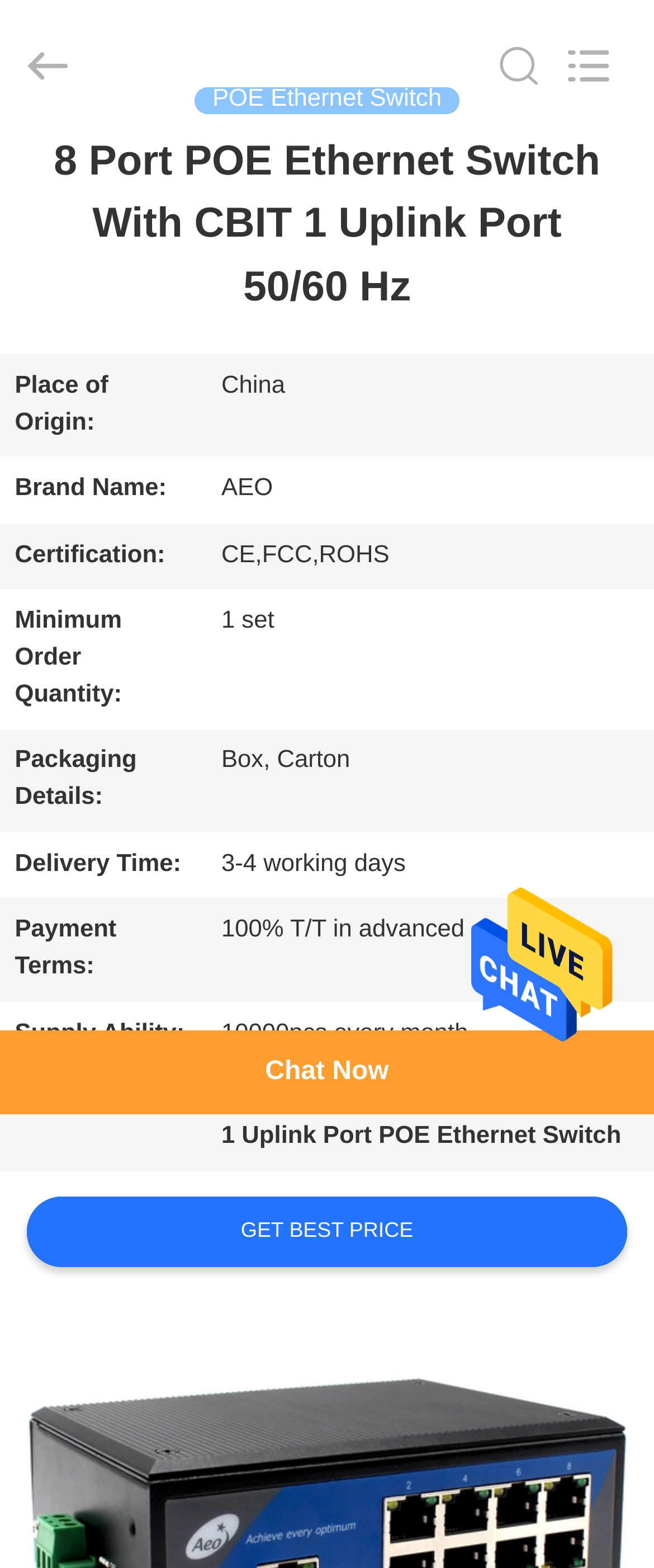Identify the main heading from the webpage and provide its text content.

8 Port POE Ethernet Switch With CBIT 1 Uplink Port 50/60 Hz